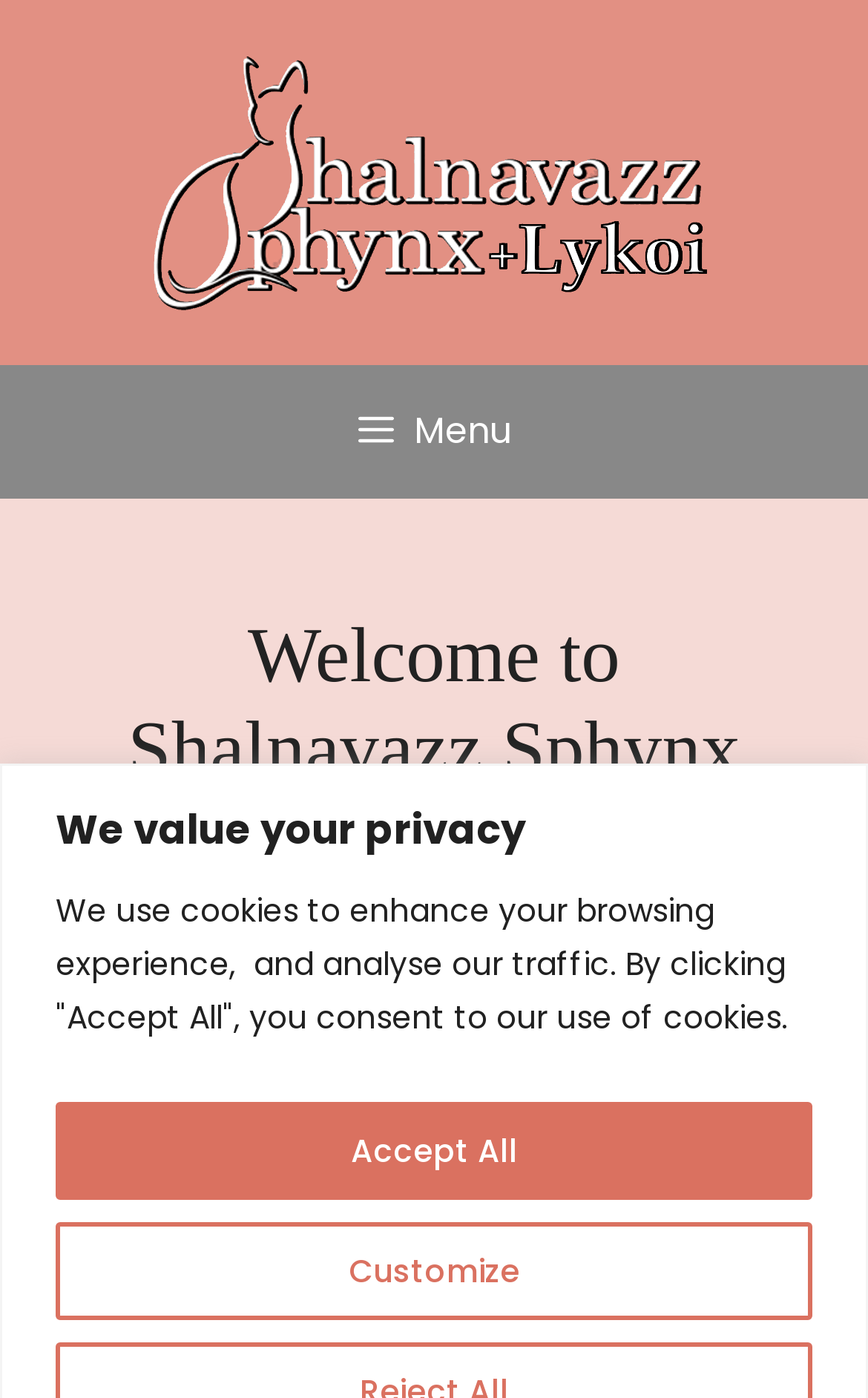Given the content of the image, can you provide a detailed answer to the question?
What type of cats are bred on this website?

Based on the website's title 'Home of Shalnavazz | Shalnavazz Sphynx and Lykoi cats' and the image with the same name, it can be inferred that this website is about breeding Sphynx and Lykoi cats.